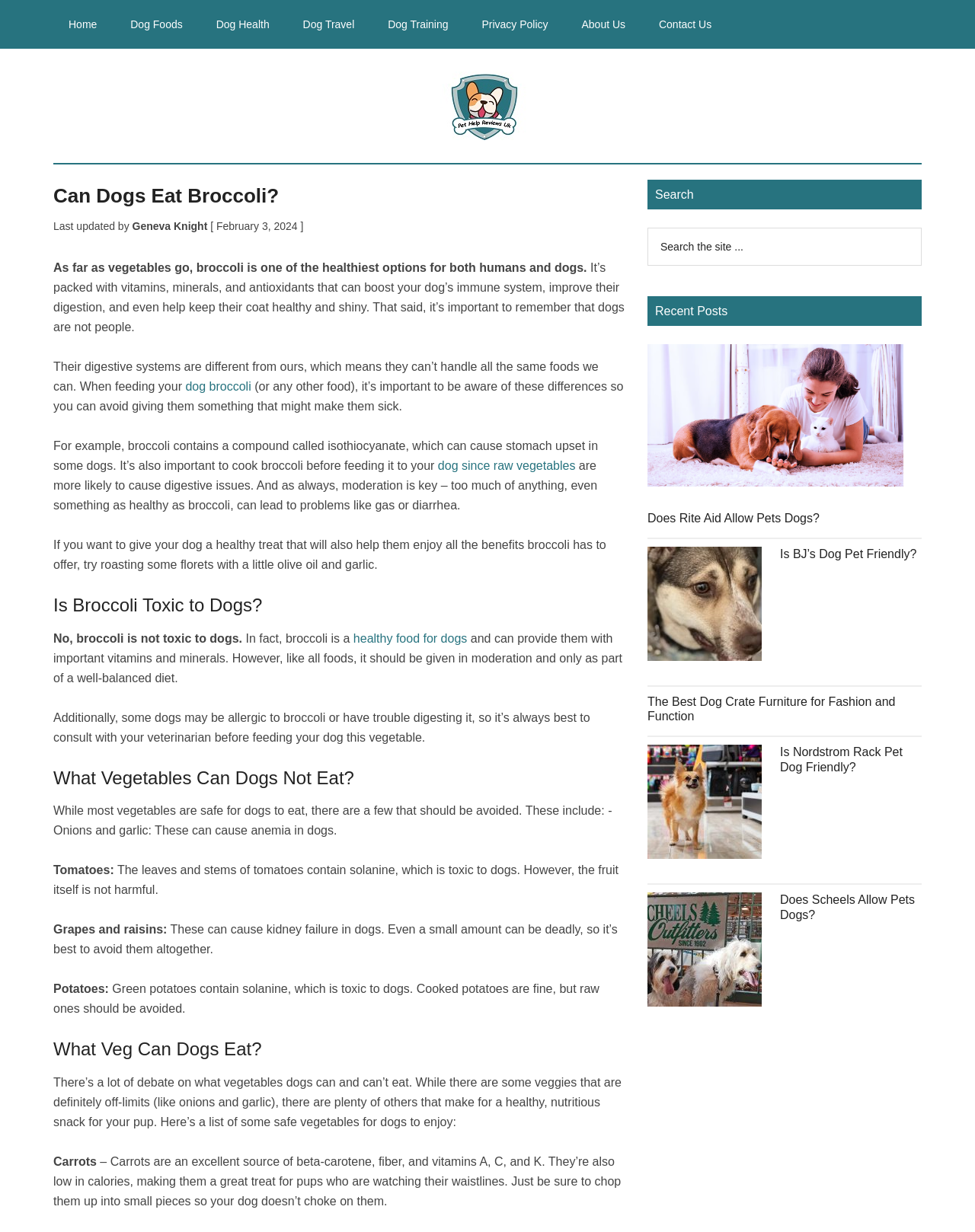Please mark the bounding box coordinates of the area that should be clicked to carry out the instruction: "click the 'Dog Foods' link".

[0.118, 0.0, 0.203, 0.04]